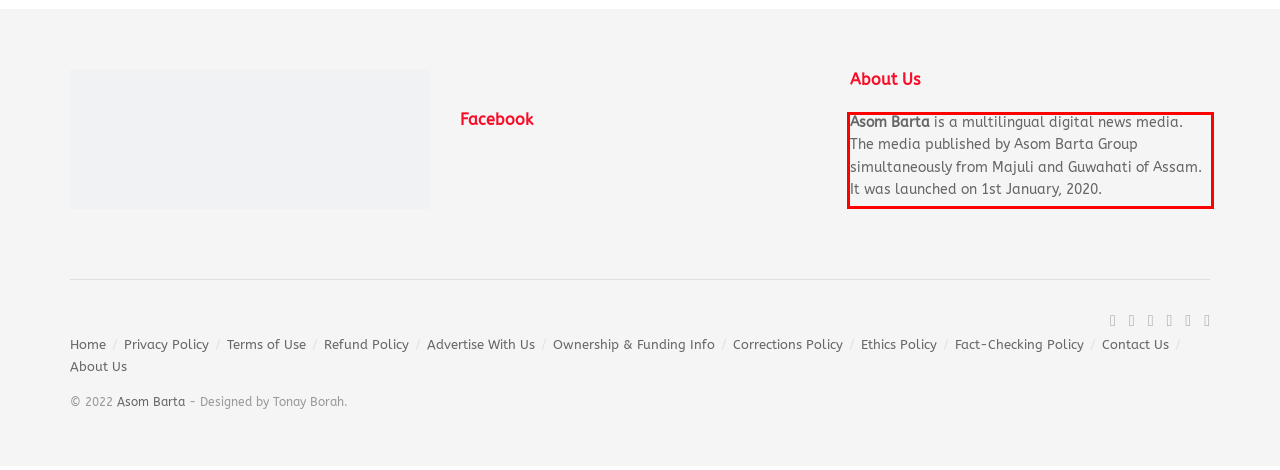Look at the screenshot of the webpage, locate the red rectangle bounding box, and generate the text content that it contains.

Asom Barta is a multilingual digital news media. The media published by Asom Barta Group simultaneously from Majuli and Guwahati of Assam. It was launched on 1st January, 2020.